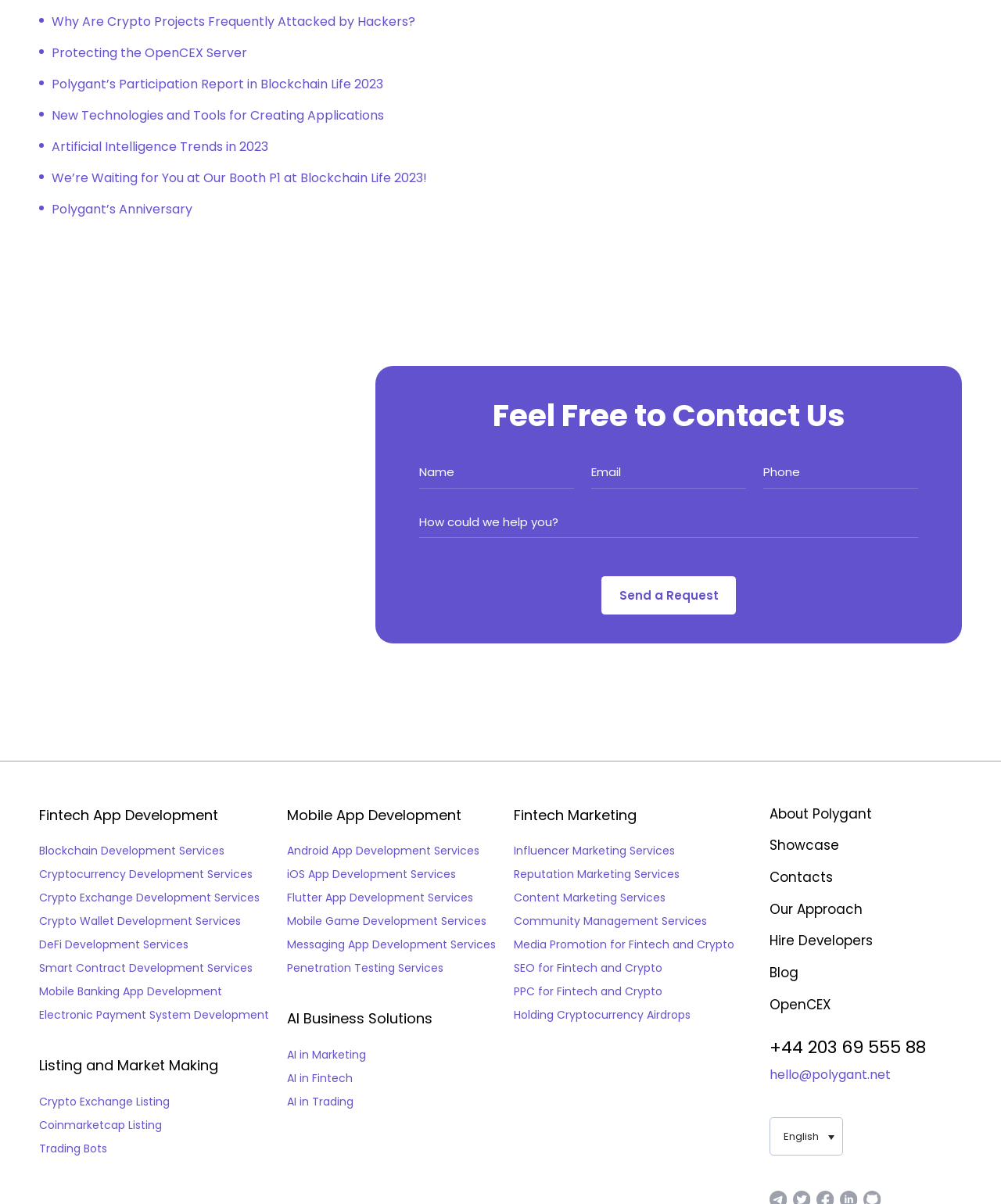Identify the bounding box coordinates of the clickable region required to complete the instruction: "Click on 'Send a Request'". The coordinates should be given as four float numbers within the range of 0 and 1, i.e., [left, top, right, bottom].

[0.601, 0.479, 0.735, 0.51]